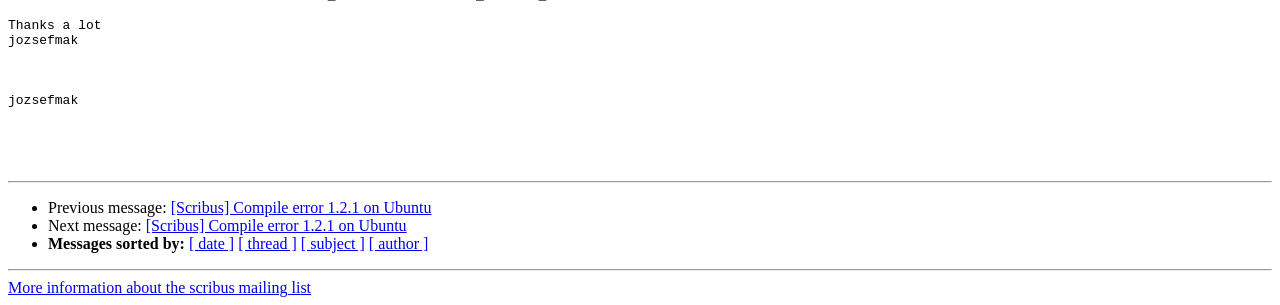What is the text of the second StaticText element?
Please answer using one word or phrase, based on the screenshot.

Next message: